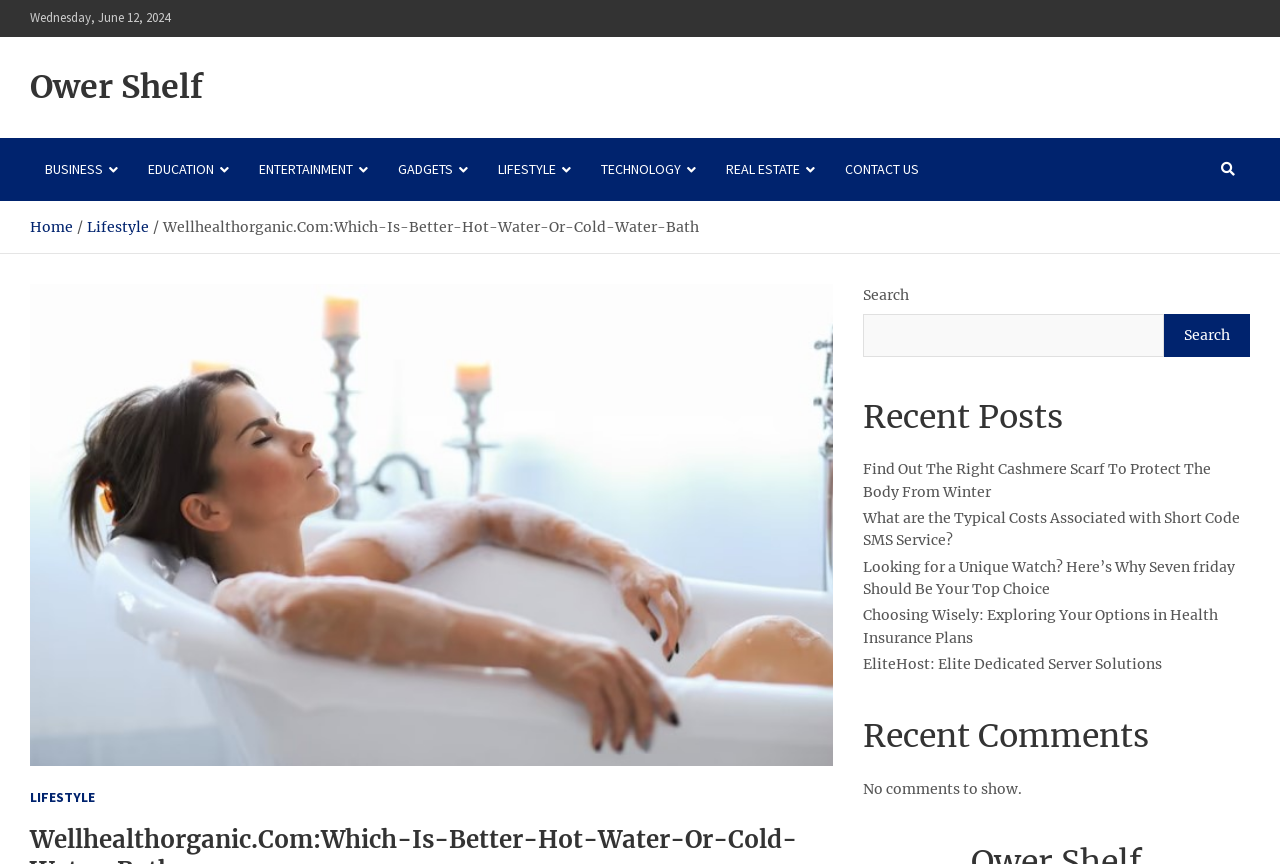How many recent posts are displayed on the webpage?
Using the visual information, respond with a single word or phrase.

5